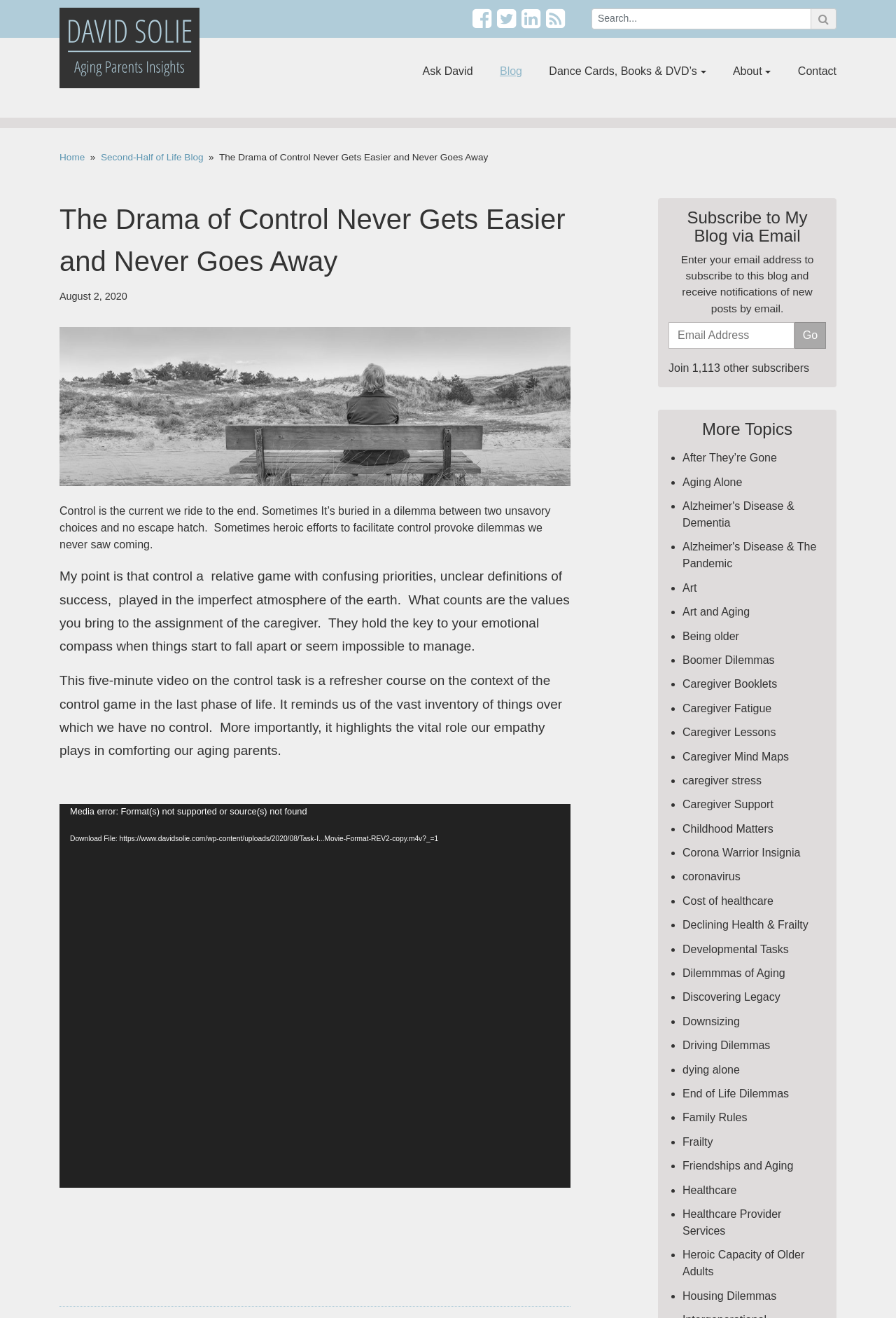Please identify the bounding box coordinates of where to click in order to follow the instruction: "Read the blog post 'After They’re Gone'".

[0.762, 0.343, 0.867, 0.352]